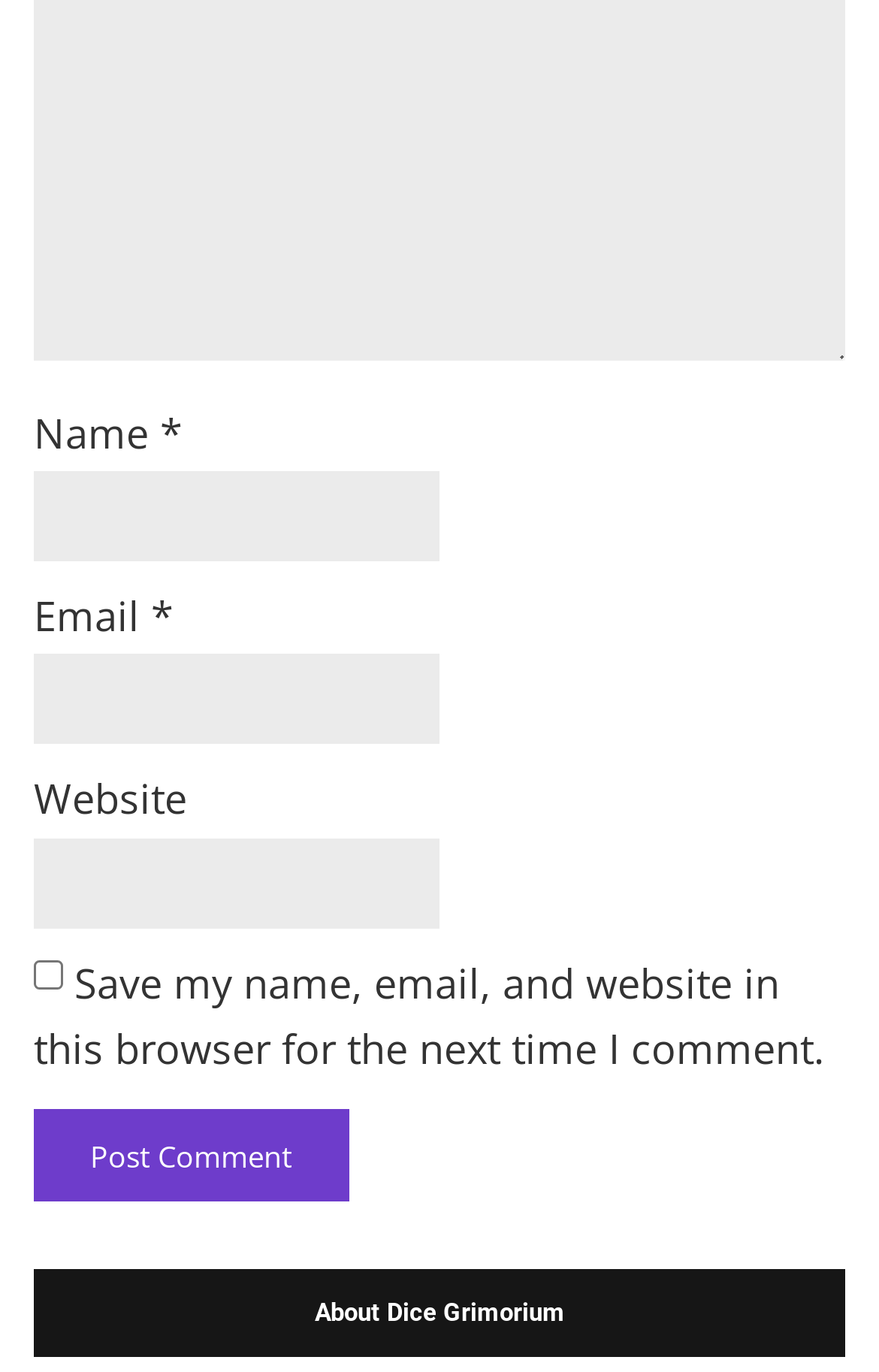Respond to the following question using a concise word or phrase: 
What is the label of the button?

Post Comment